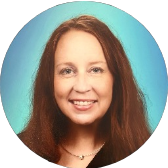Respond with a single word or phrase:
How many years of experience does Stacie LePage have?

19 years